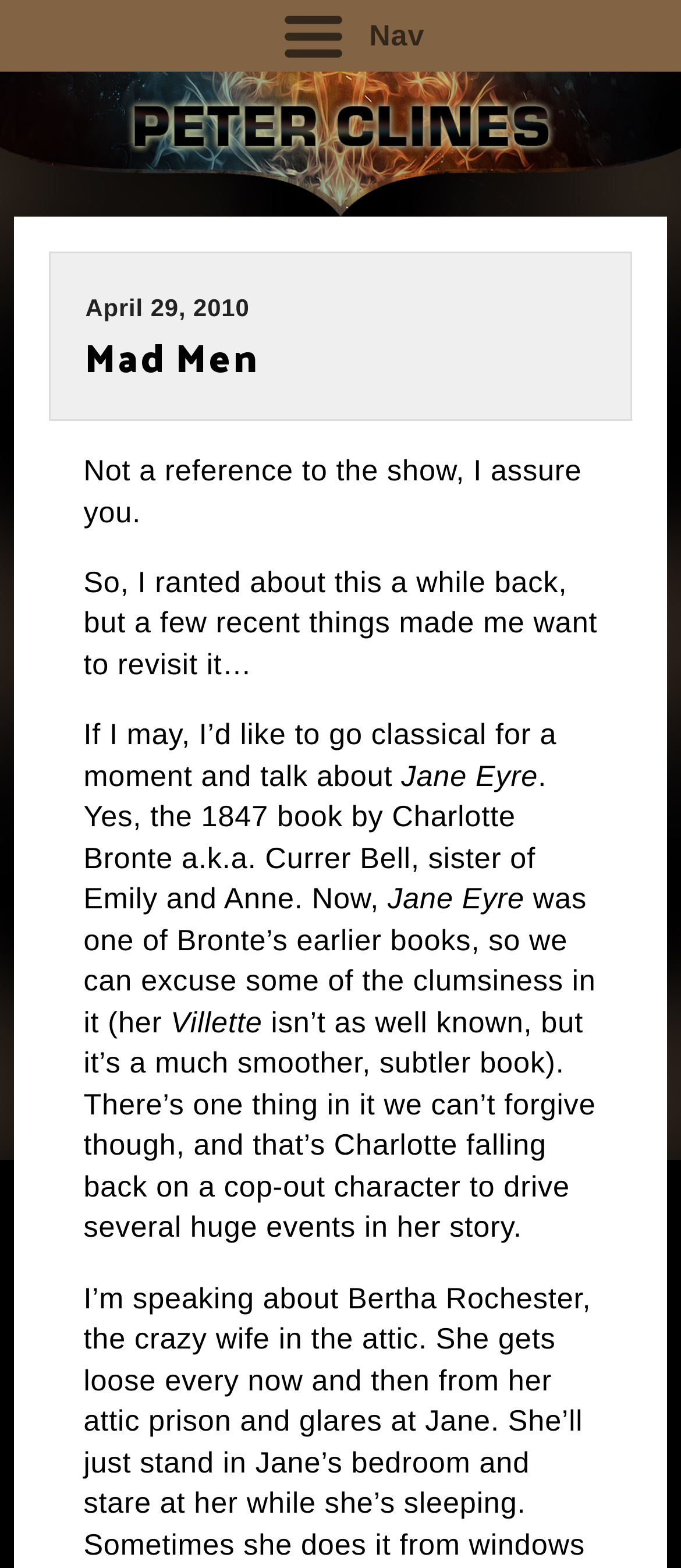What is the name of the character in the attic?
Provide a one-word or short-phrase answer based on the image.

Bertha Rochester